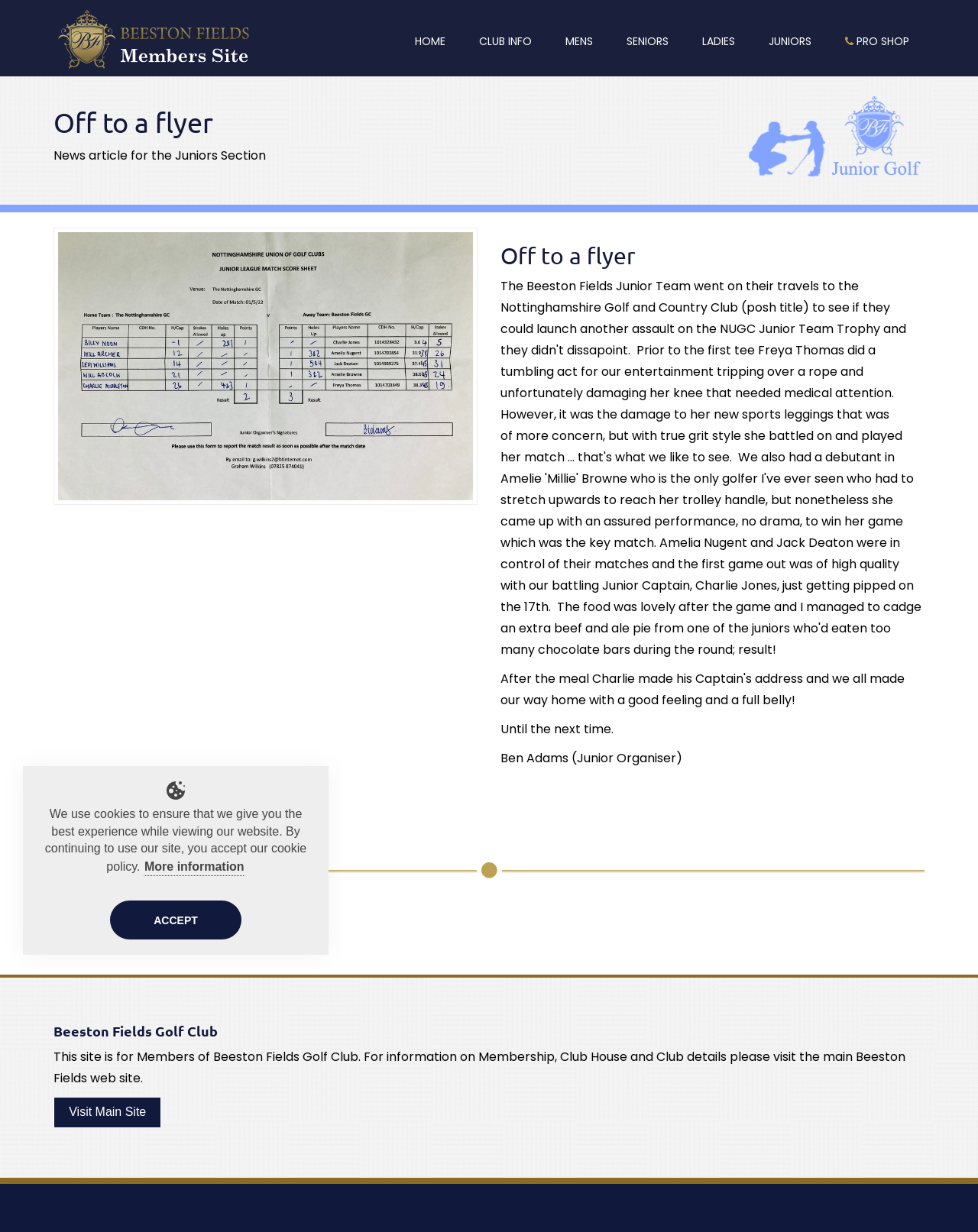Find the bounding box coordinates for the element that must be clicked to complete the instruction: "Go to the home page". The coordinates should be four float numbers between 0 and 1, indicated as [left, top, right, bottom].

[0.409, 0.0, 0.471, 0.067]